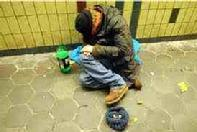What is the source of light in the image?
Using the image as a reference, answer with just one word or a short phrase.

A small lantern